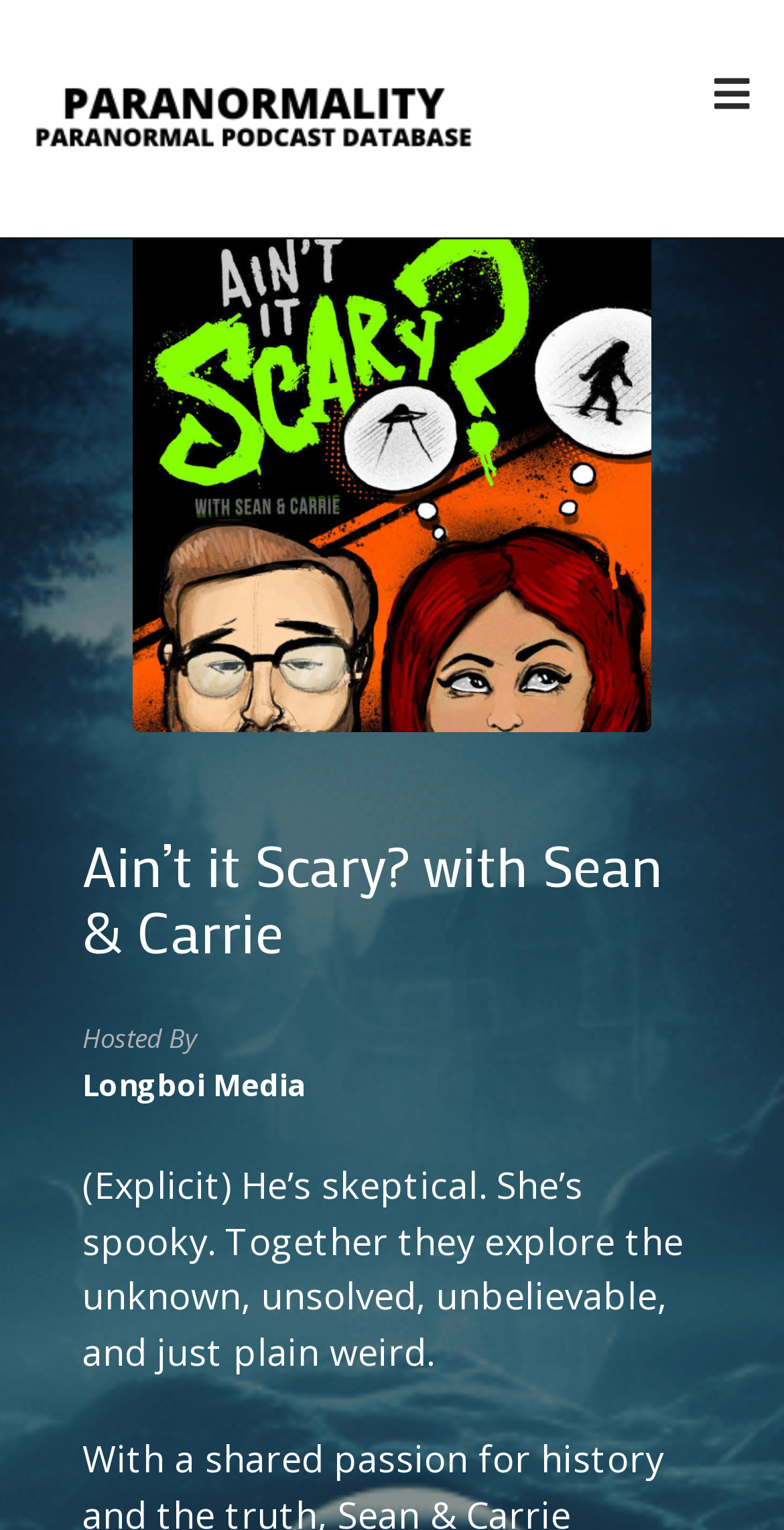Review the image closely and give a comprehensive answer to the question: What is the name of the media company behind the podcast?

The name of the media company behind the podcast can be found in the StaticText element with the text 'Longboi Media' which is located below the heading element with the text 'Hosted By'.